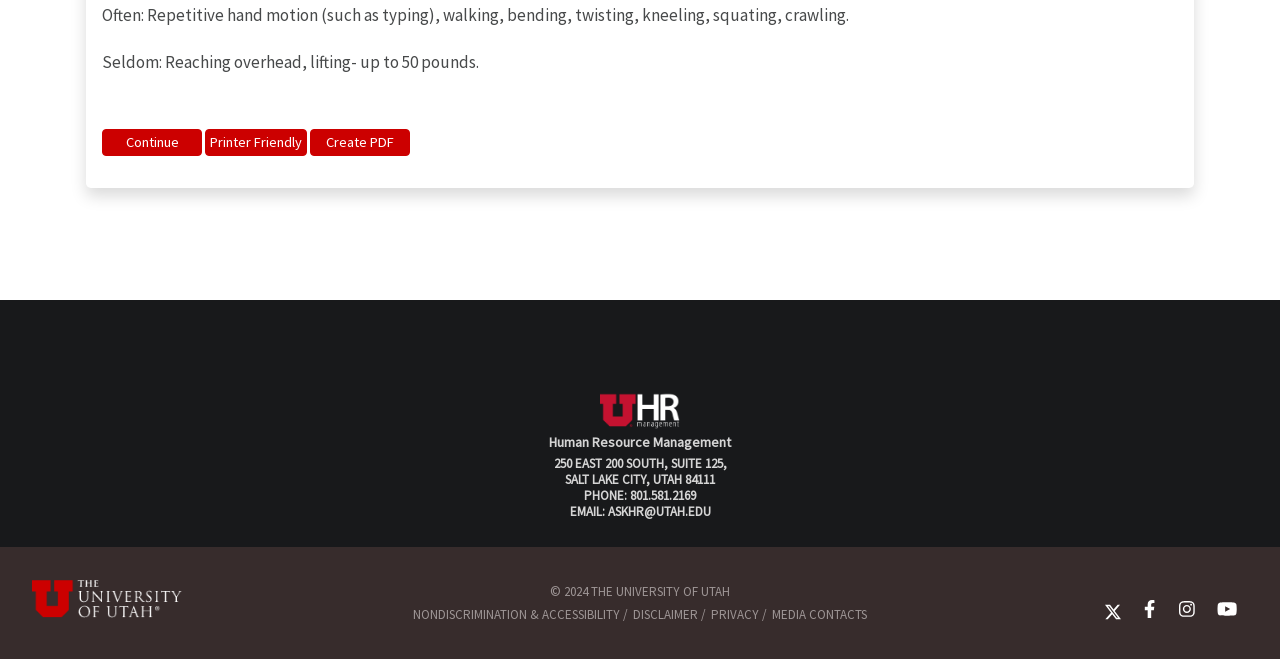Please find the bounding box coordinates for the clickable element needed to perform this instruction: "Read more about CORVETTE RACING AT COTA".

None